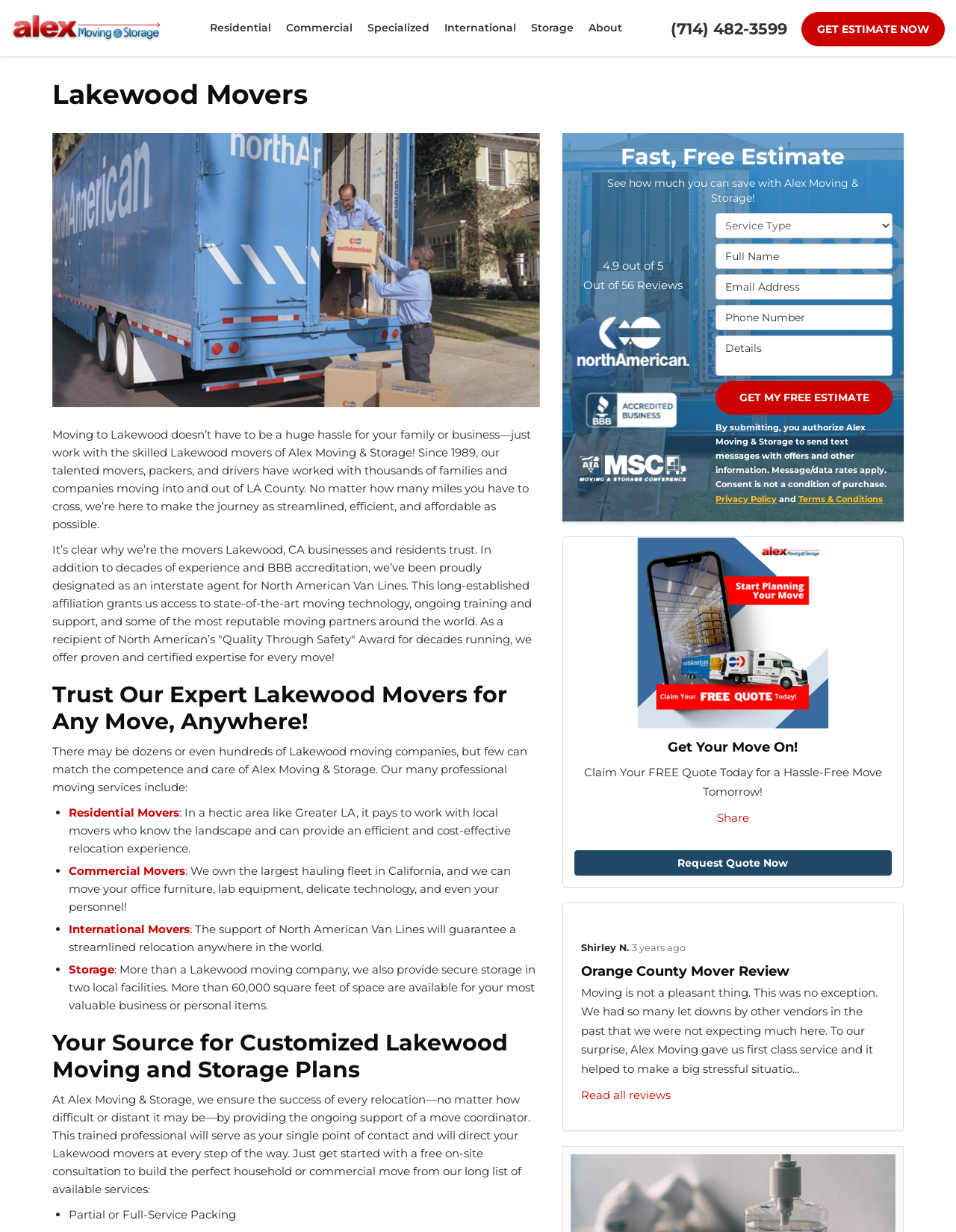How many local facilities does Alex Moving & Storage have for storage?
Give a detailed and exhaustive answer to the question.

According to the webpage, Alex Moving & Storage has two local facilities for storage, with a total of over 60,000 square feet of space available.